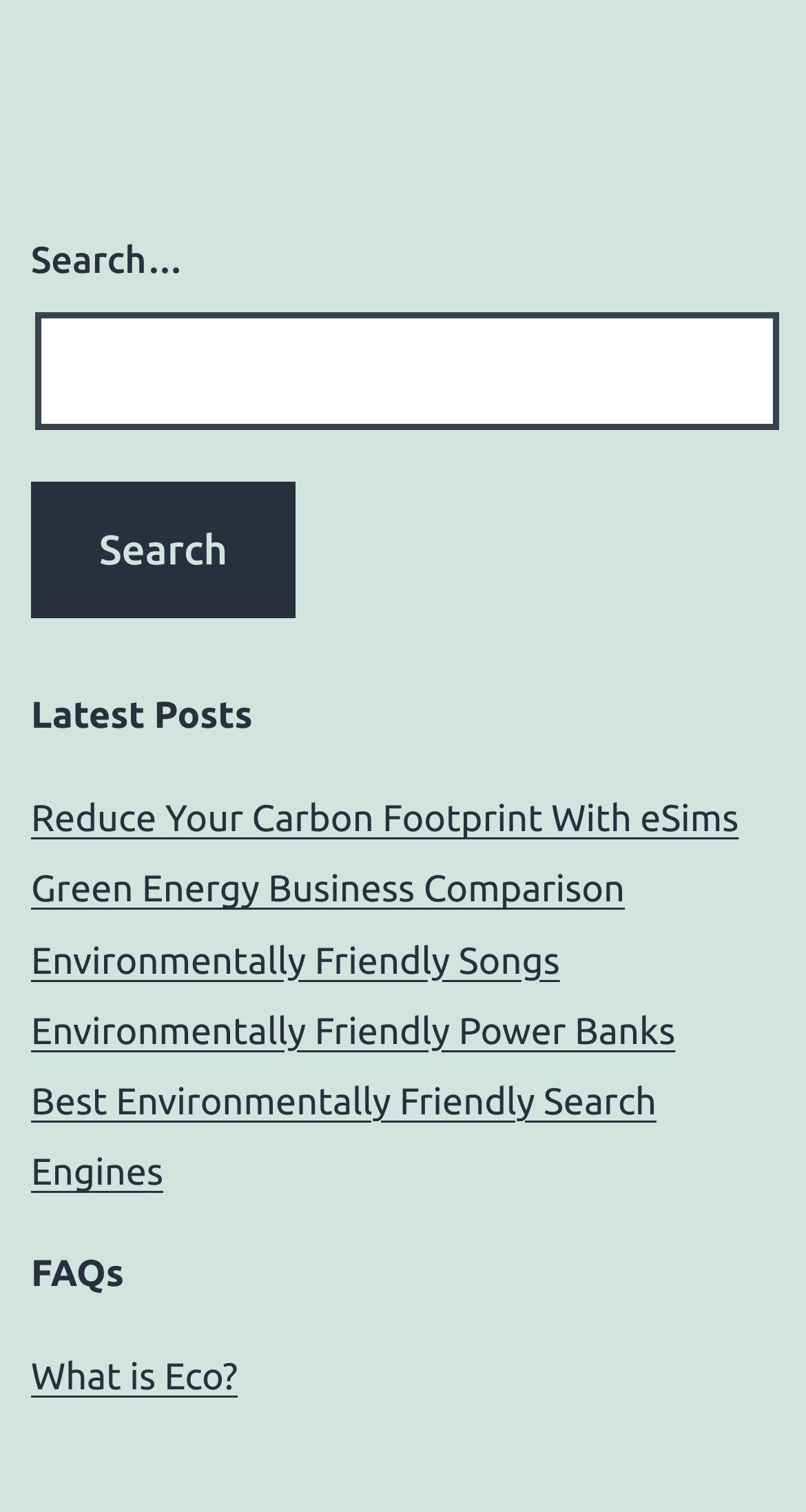For the element described, predict the bounding box coordinates as (top-left x, top-left y, bottom-right x, bottom-right y). All values should be between 0 and 1. Element description: parent_node: Search… name="s"

[0.044, 0.207, 0.967, 0.284]